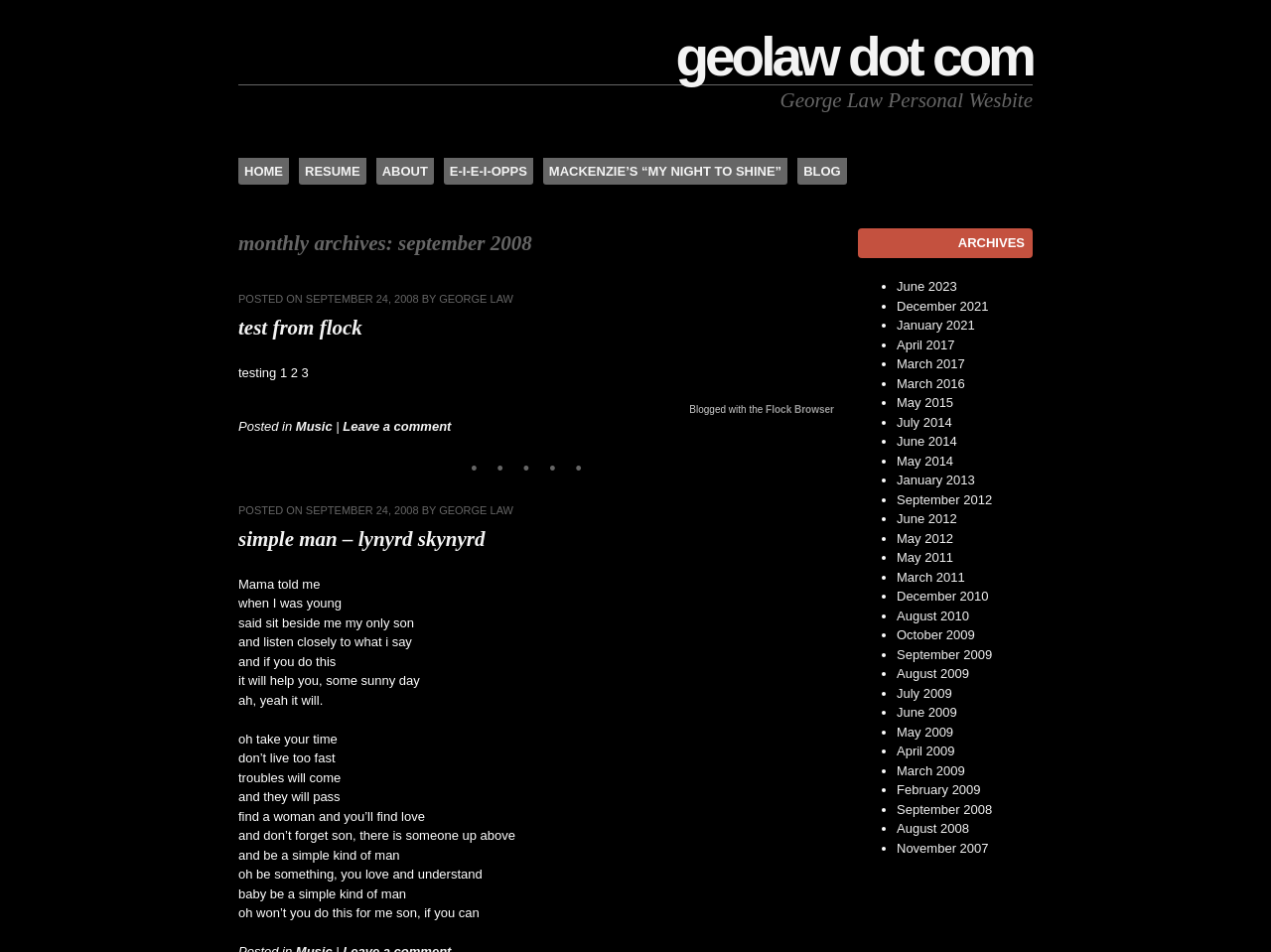Give a one-word or short-phrase answer to the following question: 
What is the date of the second blog post?

SEPTEMBER 24, 2008